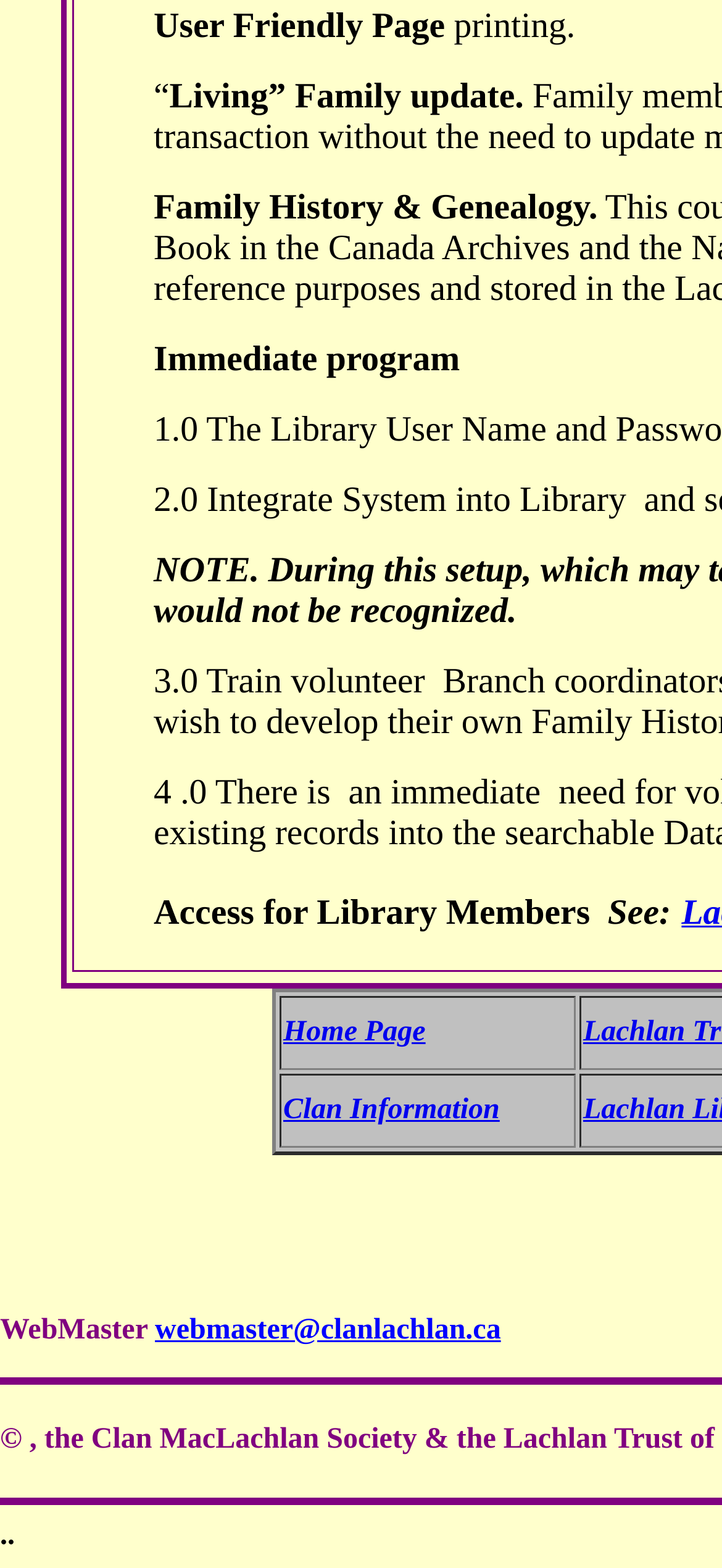What is the purpose of the 'Immediate program'?
Answer with a single word or phrase, using the screenshot for reference.

Not specified